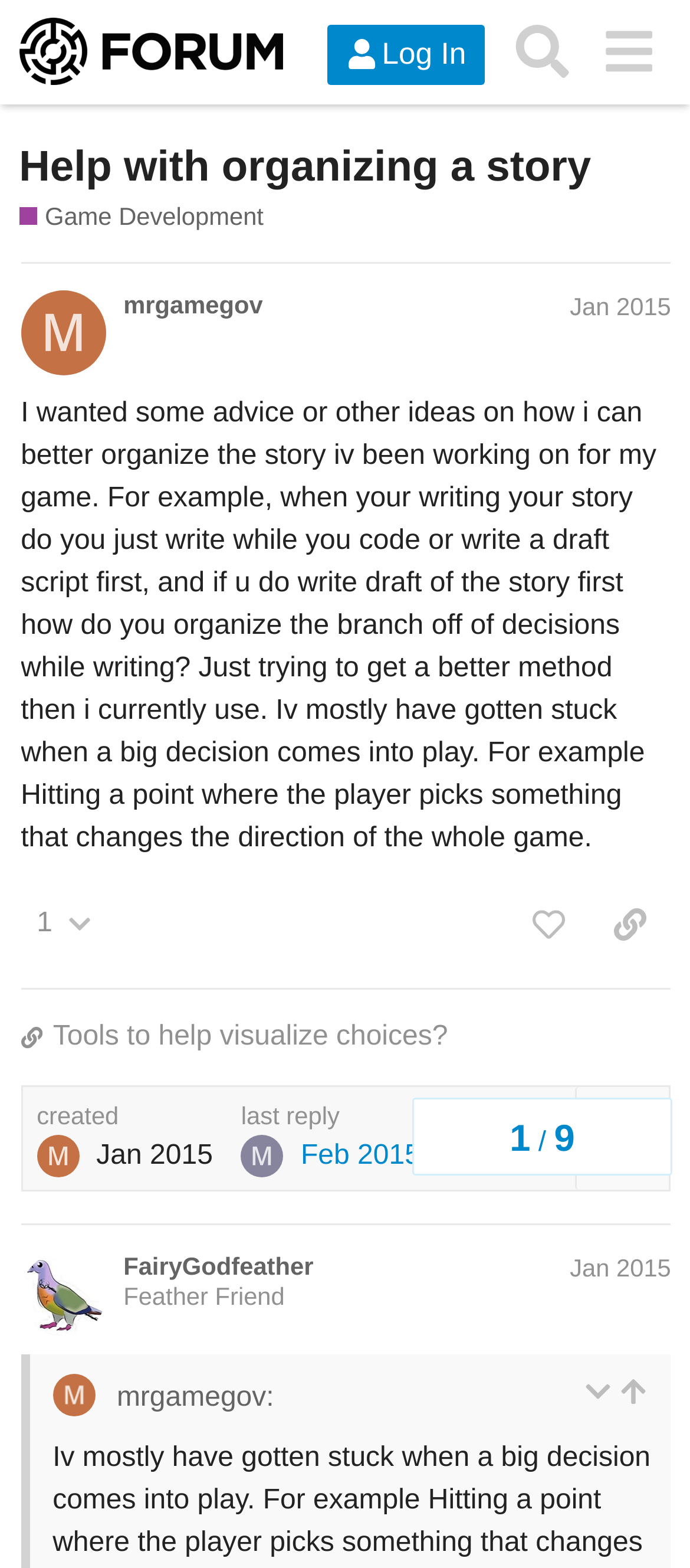What is the name of the forum?
Refer to the image and provide a concise answer in one word or phrase.

Choice of Games Forum